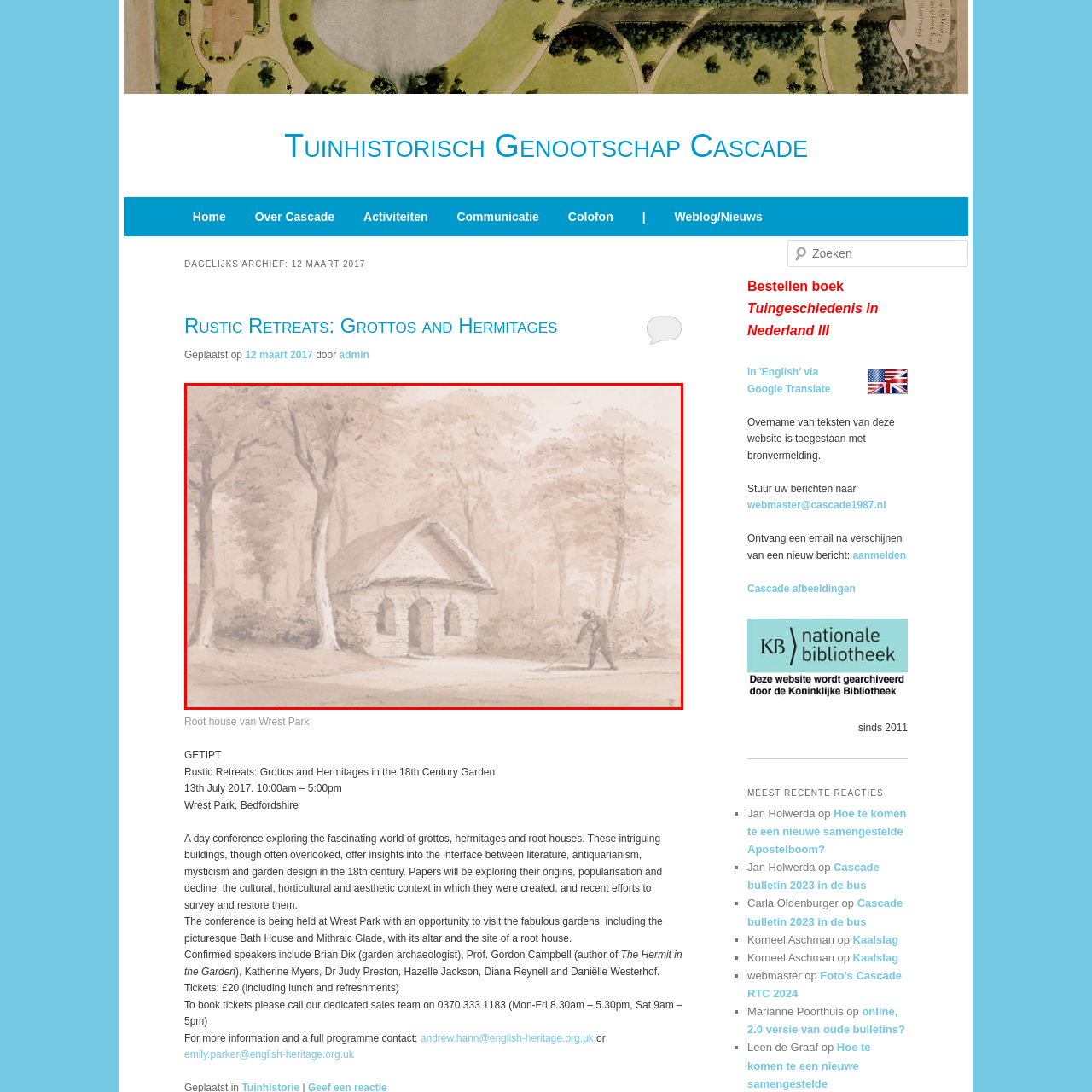Give a thorough and detailed explanation of the image enclosed by the red border.

The image depicts a peaceful natural scene featuring a quaint stone structure with a thatched roof, nestled among tall trees and lush foliage. In front of the building, a solitary figure is engaged in the act of sweeping the path, suggesting a moment of tranquility within this idyllic setting. The background features soft, muted shades of green and brown, typical of a serene garden environment, evoking a sense of nostalgia and connection to nature. This artwork, titled "Root house van Wrest Park," is part of the "Rustic Retreats: Grottos and Hermitages" theme, reflecting the significance of such structures in 18th-century garden design, possibly located in Wrest Park, Bedfordshire. The scene embodies the charm of rustic architecture amid lush greenery, transporting viewers to a simpler time.